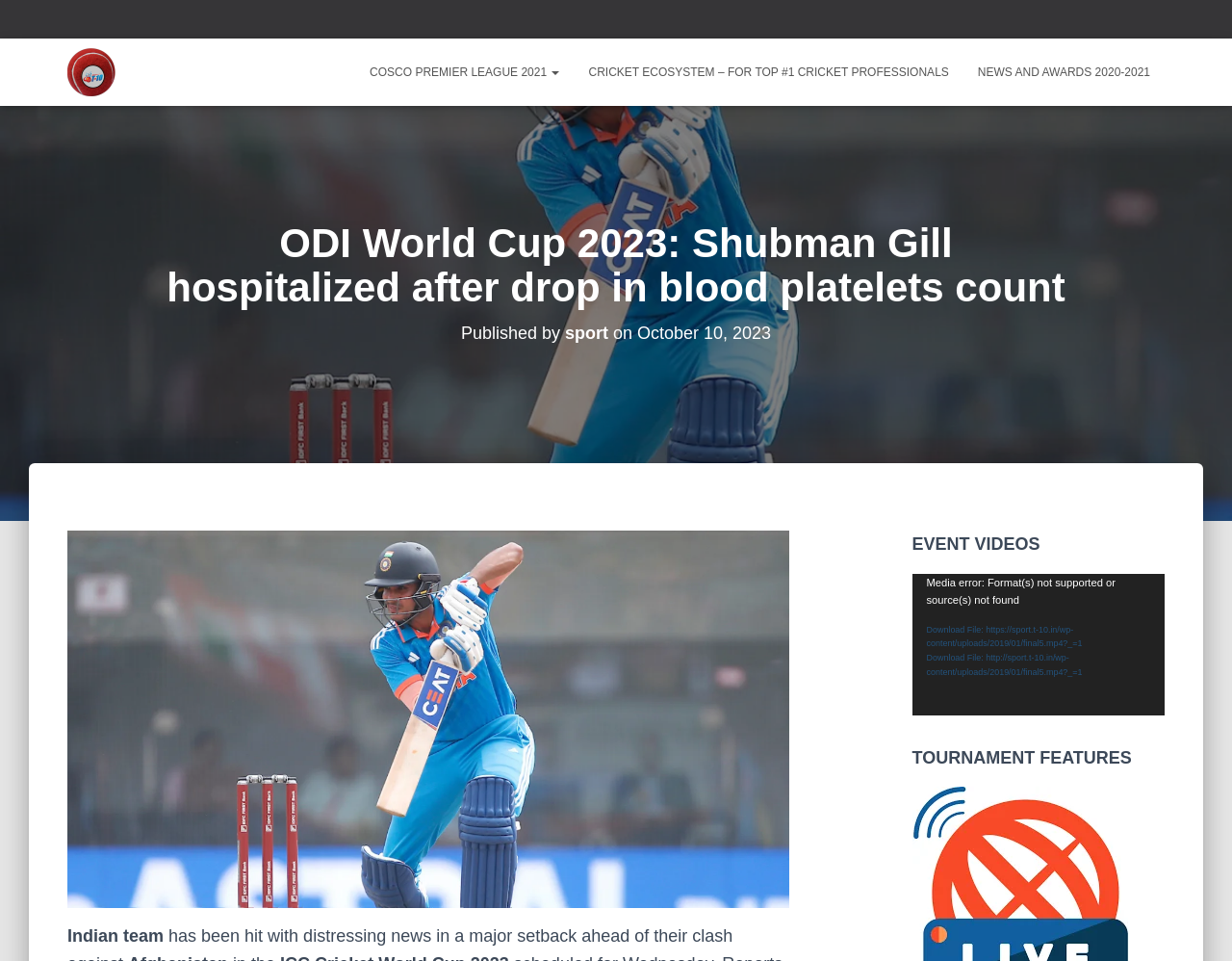Can you show the bounding box coordinates of the region to click on to complete the task described in the instruction: "Go to the Heights Cup : Cosco Premier League page"?

[0.043, 0.05, 0.105, 0.1]